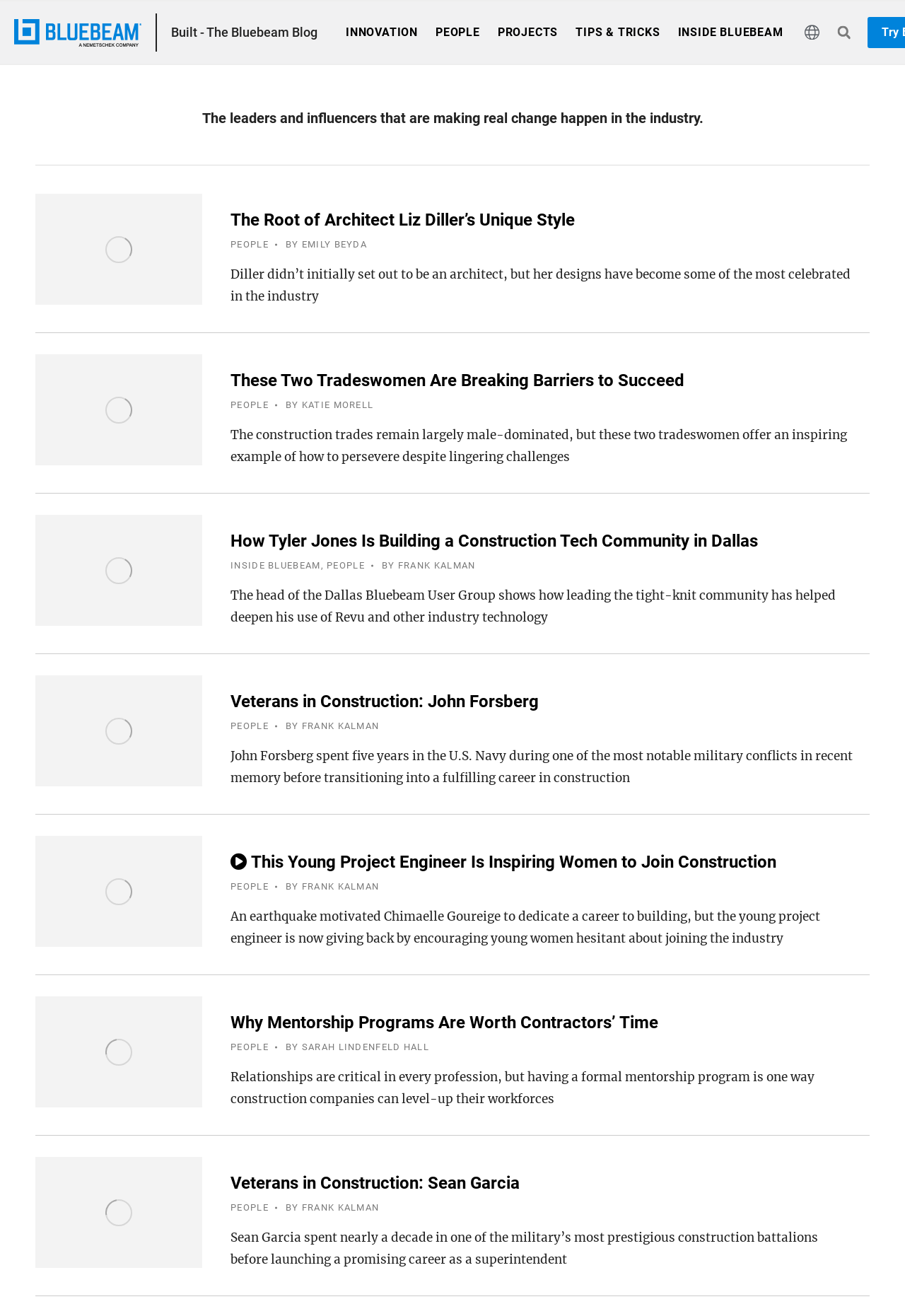Identify the bounding box for the given UI element using the description provided. Coordinates should be in the format (top-left x, top-left y, bottom-right x, bottom-right y) and must be between 0 and 1. Here is the description: Veterans in Construction: Sean Garcia

[0.255, 0.891, 0.574, 0.907]